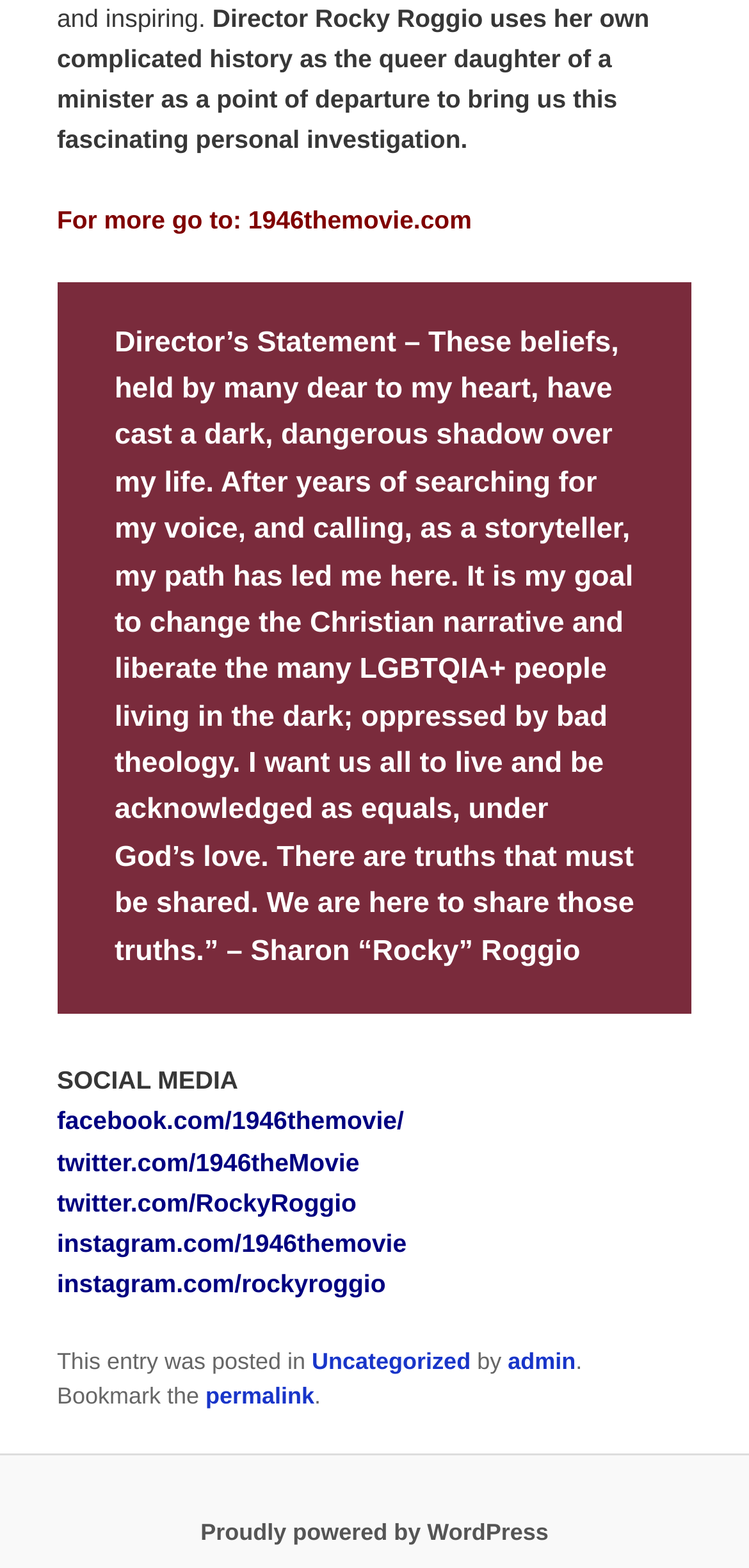How many social media platforms are listed?
Please give a well-detailed answer to the question.

There are four social media platforms listed, which are Facebook, Twitter, and two Instagram accounts, as indicated by the headings and links under the 'SOCIAL MEDIA' section.